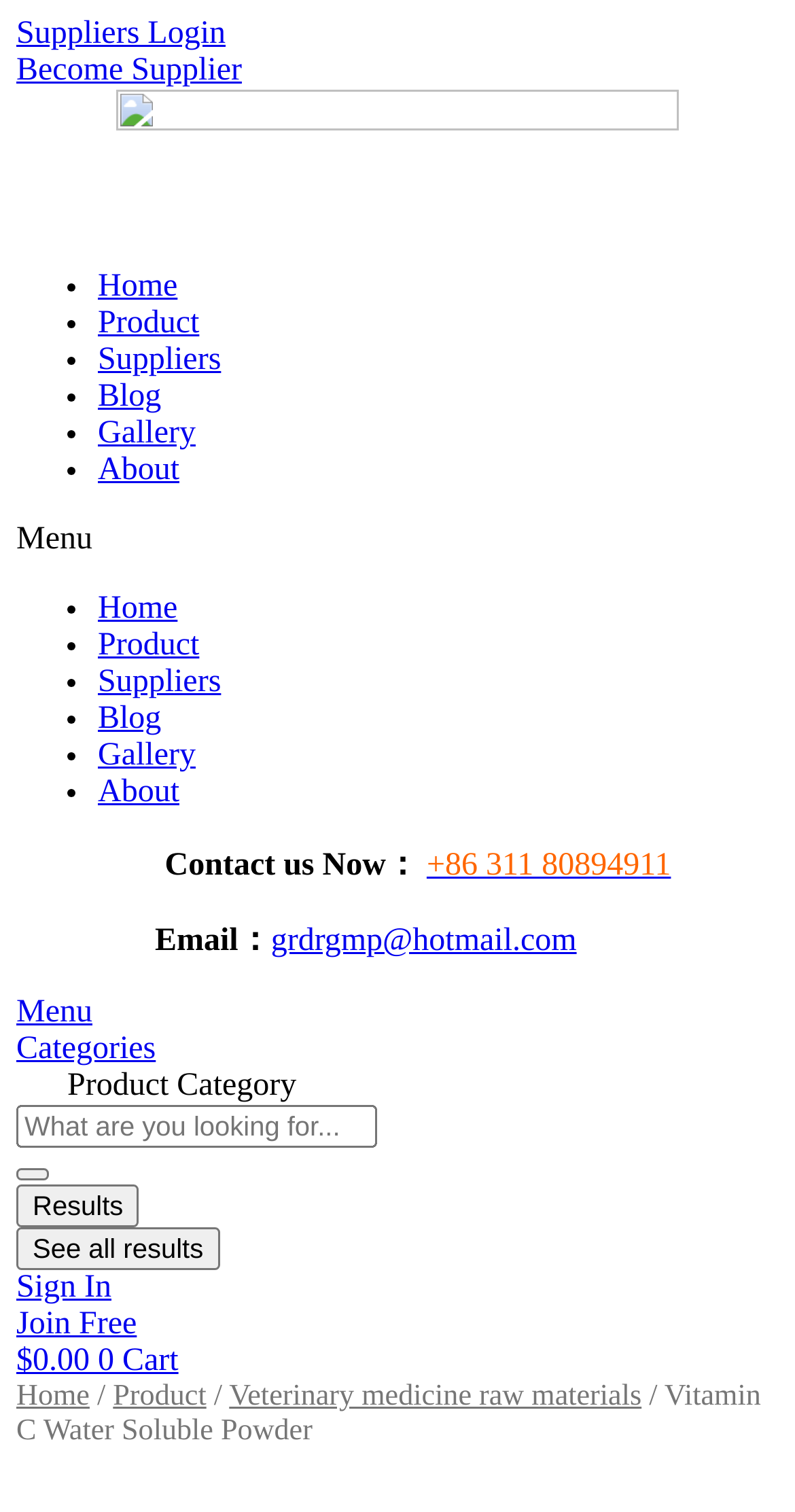Explain the webpage in detail.

The webpage is about Vitamin C Water Soluble Powder, a type of veterinary medicine raw material. At the top left, there is a link to skip to the content. Next to it, there are links to "Suppliers Login" and "Become Supplier". 

Below these links, there is a horizontal navigation menu with links to "Home", "Product", "Suppliers", "Blog", "Gallery", and "About". Each link is separated by a bullet point.

On the right side of the navigation menu, there is a button to toggle the menu. Below the navigation menu, there is a section with contact information, including a phone number and an email address.

Further down, there is a link to "Menu" and a link to "Categories". Below these links, there is a section with a search bar, where users can input keywords to search for products. The search bar has a placeholder text "Search..." and a search submit button.

On the right side of the search bar, there are buttons to view search results and see all results. Below the search bar, there are links to "Sign In" and "Join Free". Next to these links, there is a cart icon with a price of $0.000.

At the bottom of the page, there is a breadcrumb navigation showing the current page's location in the website's hierarchy. The breadcrumb navigation shows the path from "Home" to "Product" to "Veterinary medicine raw materials" to the current page, "Vitamin C Water Soluble Powder".